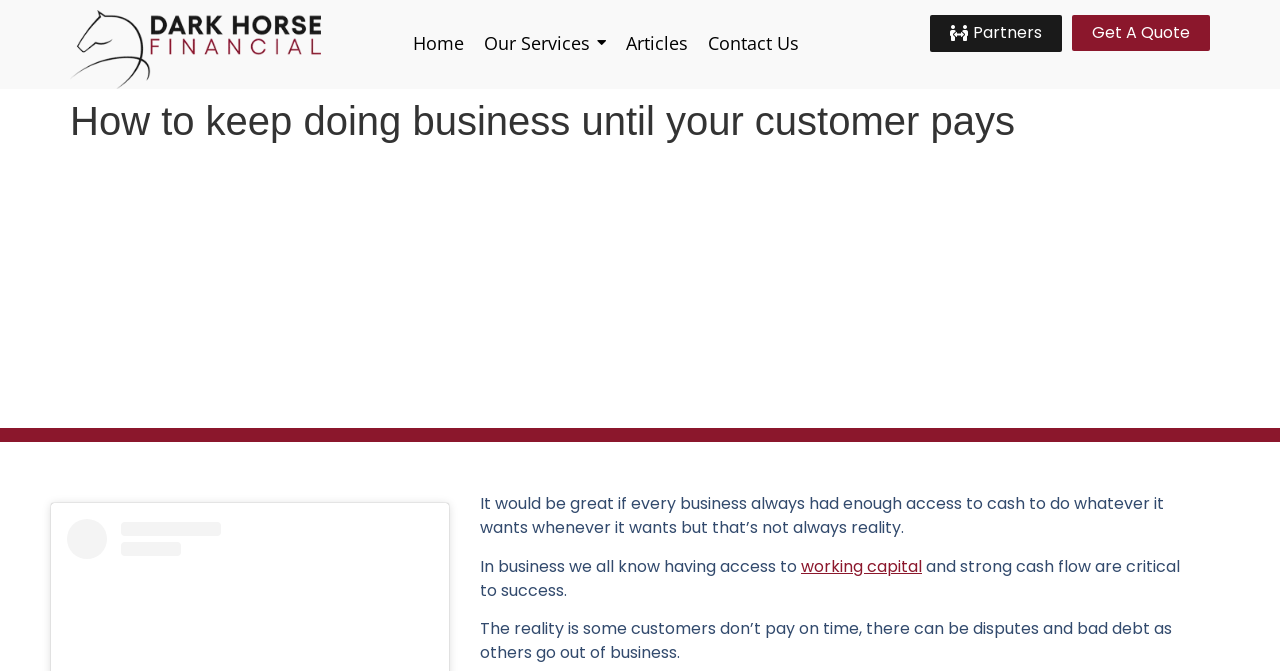How many navigation links are there?
Please provide a comprehensive answer based on the details in the screenshot.

There are five navigation links at the top of the webpage, which are 'Home', 'Our Services', 'Articles', 'Contact Us', and 'Partners'.